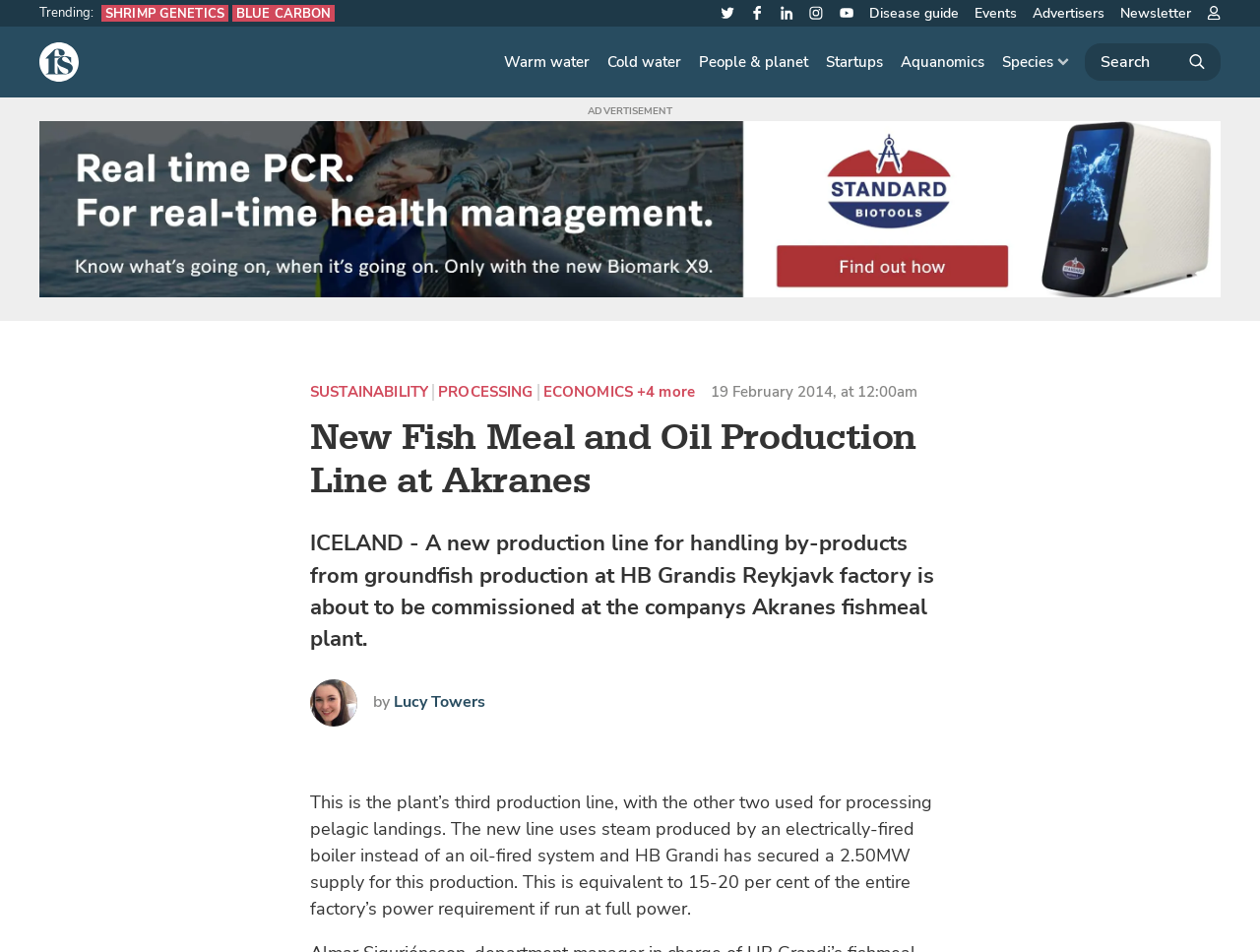Please find the bounding box coordinates in the format (top-left x, top-left y, bottom-right x, bottom-right y) for the given element description. Ensure the coordinates are floating point numbers between 0 and 1. Description: Lucy Towers

[0.312, 0.726, 0.385, 0.749]